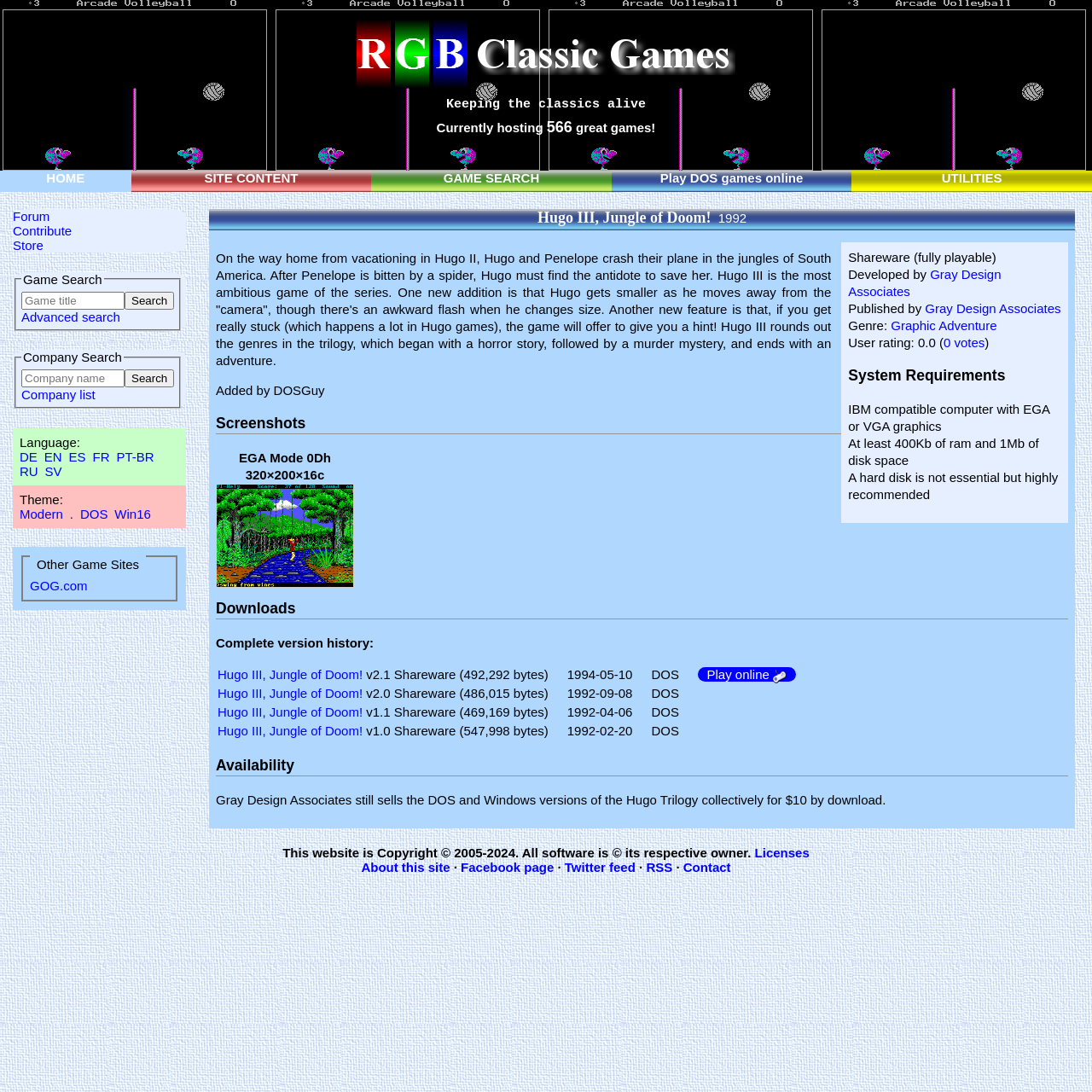Locate the bounding box coordinates of the area you need to click to fulfill this instruction: 'Visit the forum'. The coordinates must be in the form of four float numbers ranging from 0 to 1: [left, top, right, bottom].

[0.012, 0.191, 0.046, 0.205]